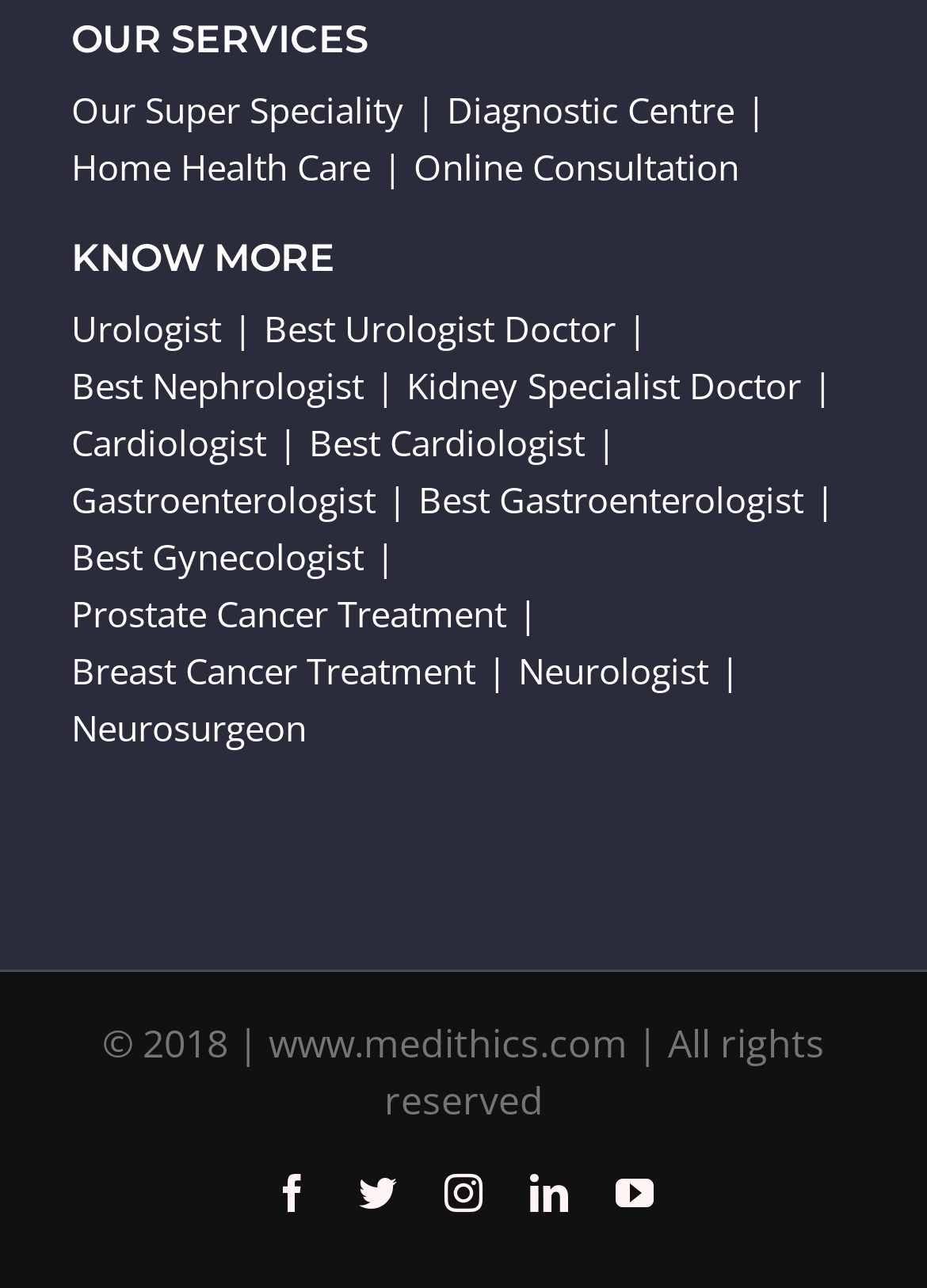How many social media links are at the bottom?
Provide a detailed and well-explained answer to the question.

I examined the layout table at the bottom of the page and found 5 social media links, which are Facebook, Twitter, Instagram, LinkedIn, and YouTube.